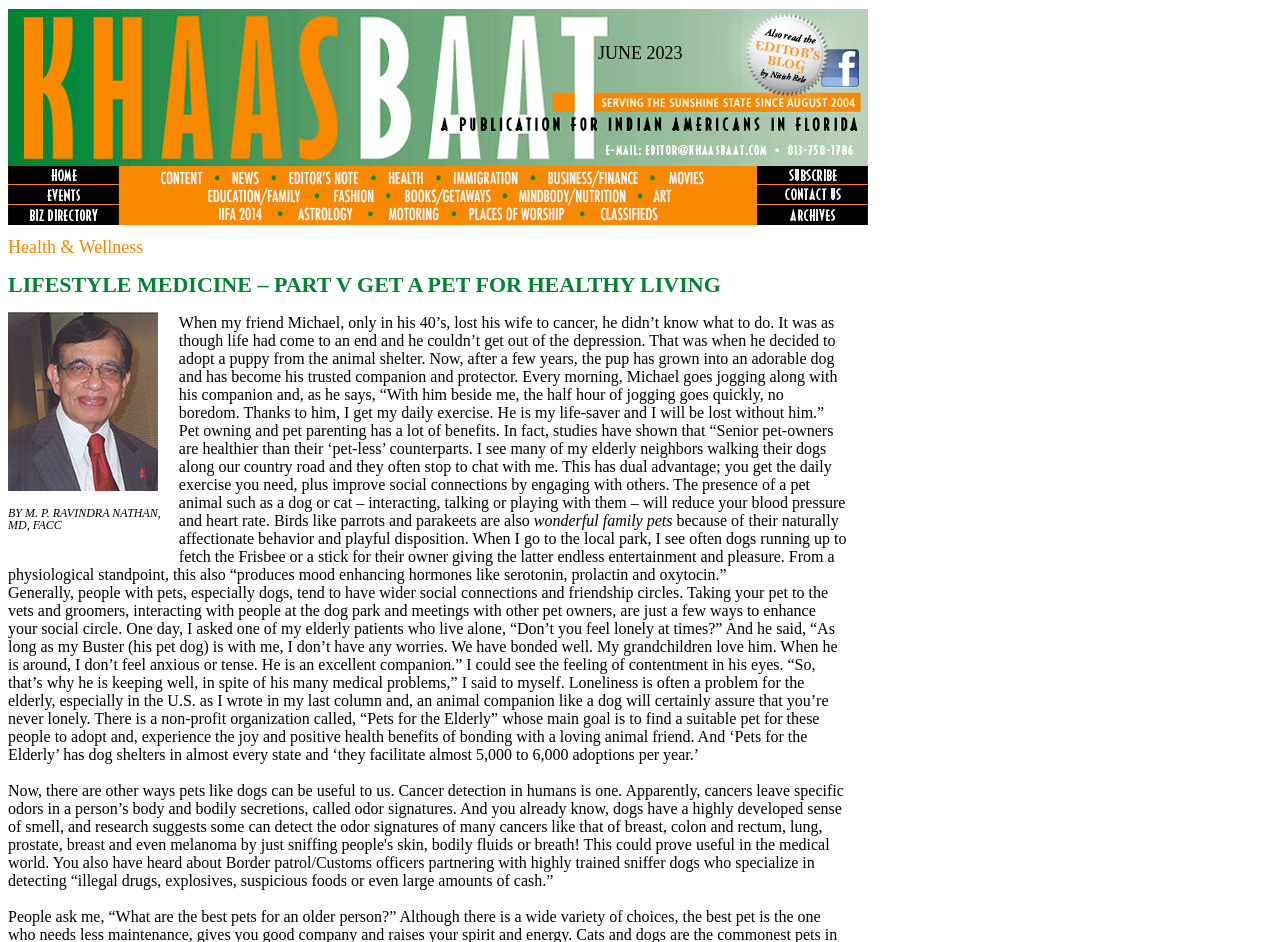What is the effect of interacting with pets on blood pressure and heart rate?
Refer to the image and answer the question using a single word or phrase.

Reduces